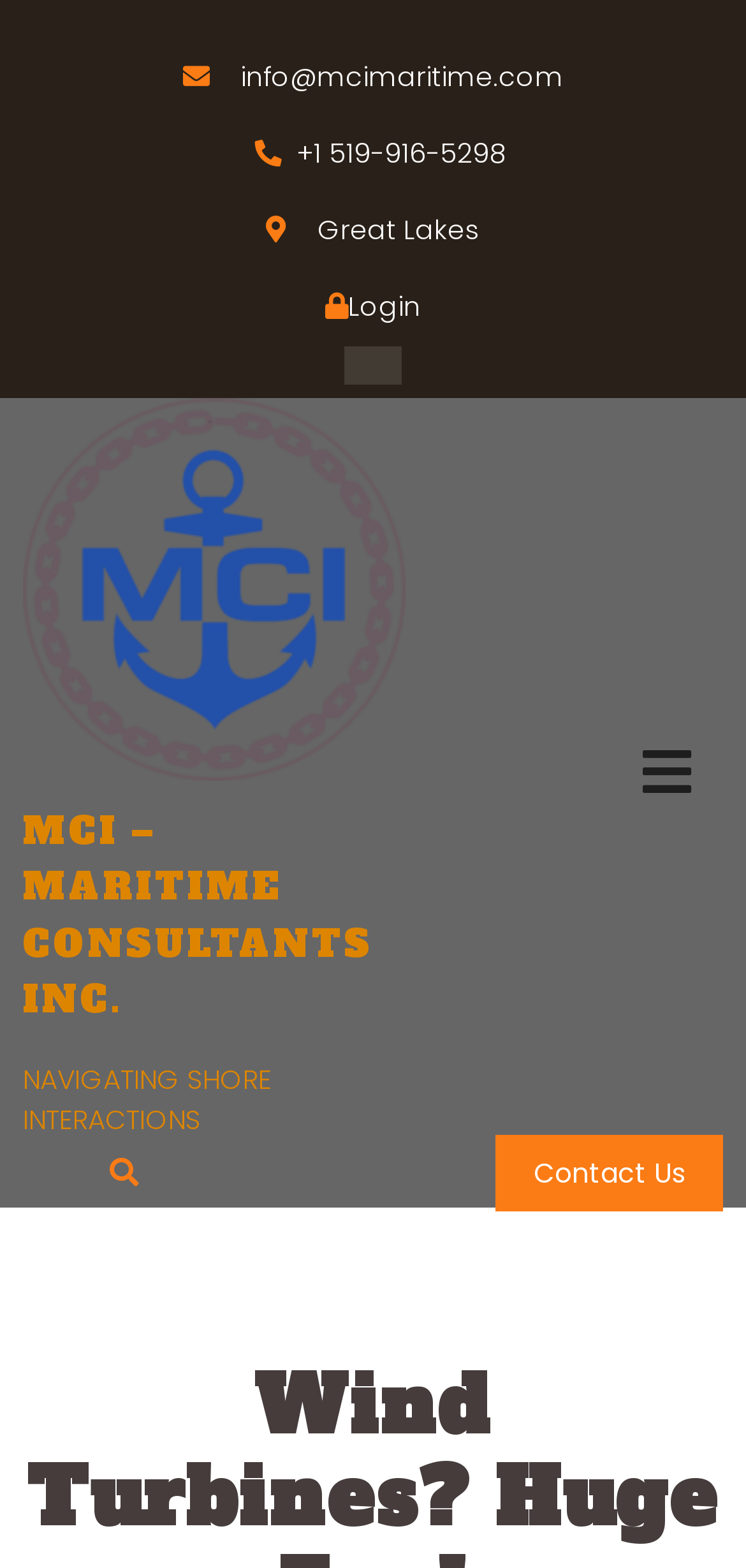What is the company's email address?
Please provide a comprehensive answer based on the information in the image.

The company's email address can be found at the top of the webpage, in the section that appears to be a contact information area.